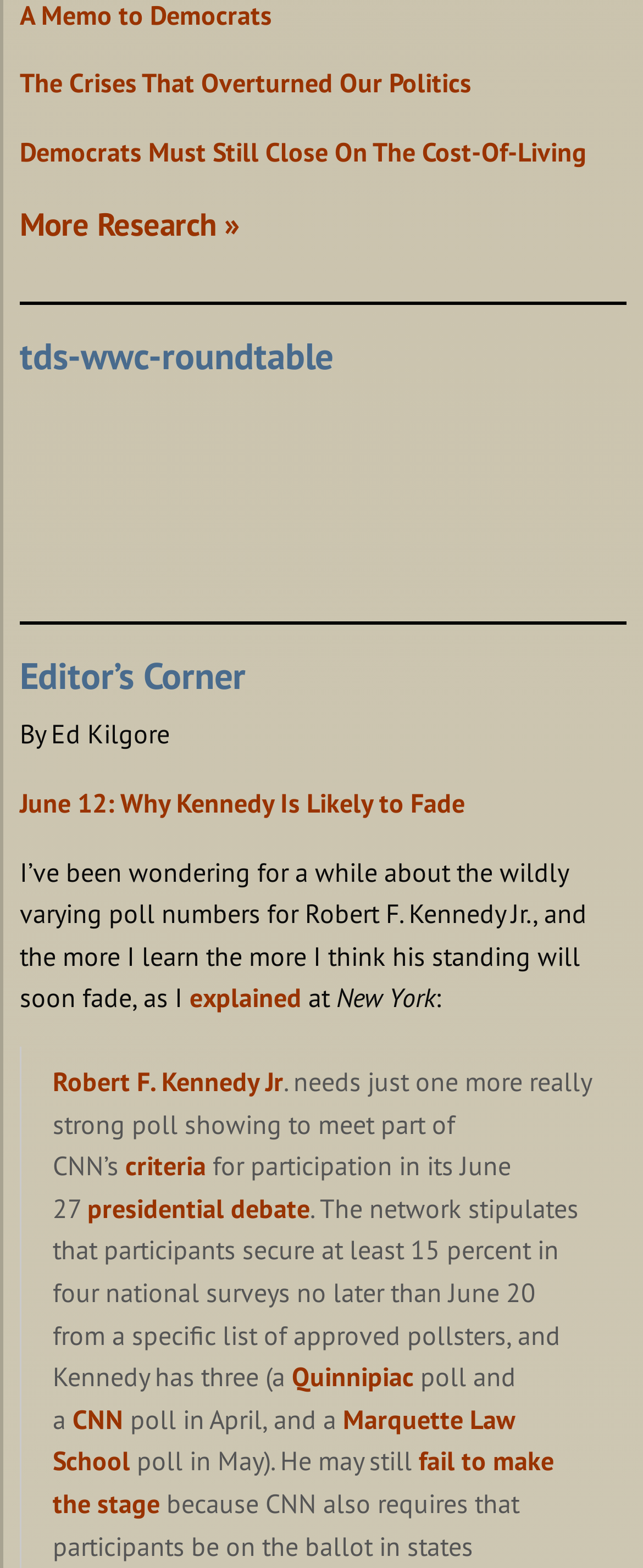Identify the bounding box coordinates of the clickable region required to complete the instruction: "Follow the link to learn more about Robert F. Kennedy Jr". The coordinates should be given as four float numbers within the range of 0 and 1, i.e., [left, top, right, bottom].

[0.082, 0.679, 0.441, 0.7]